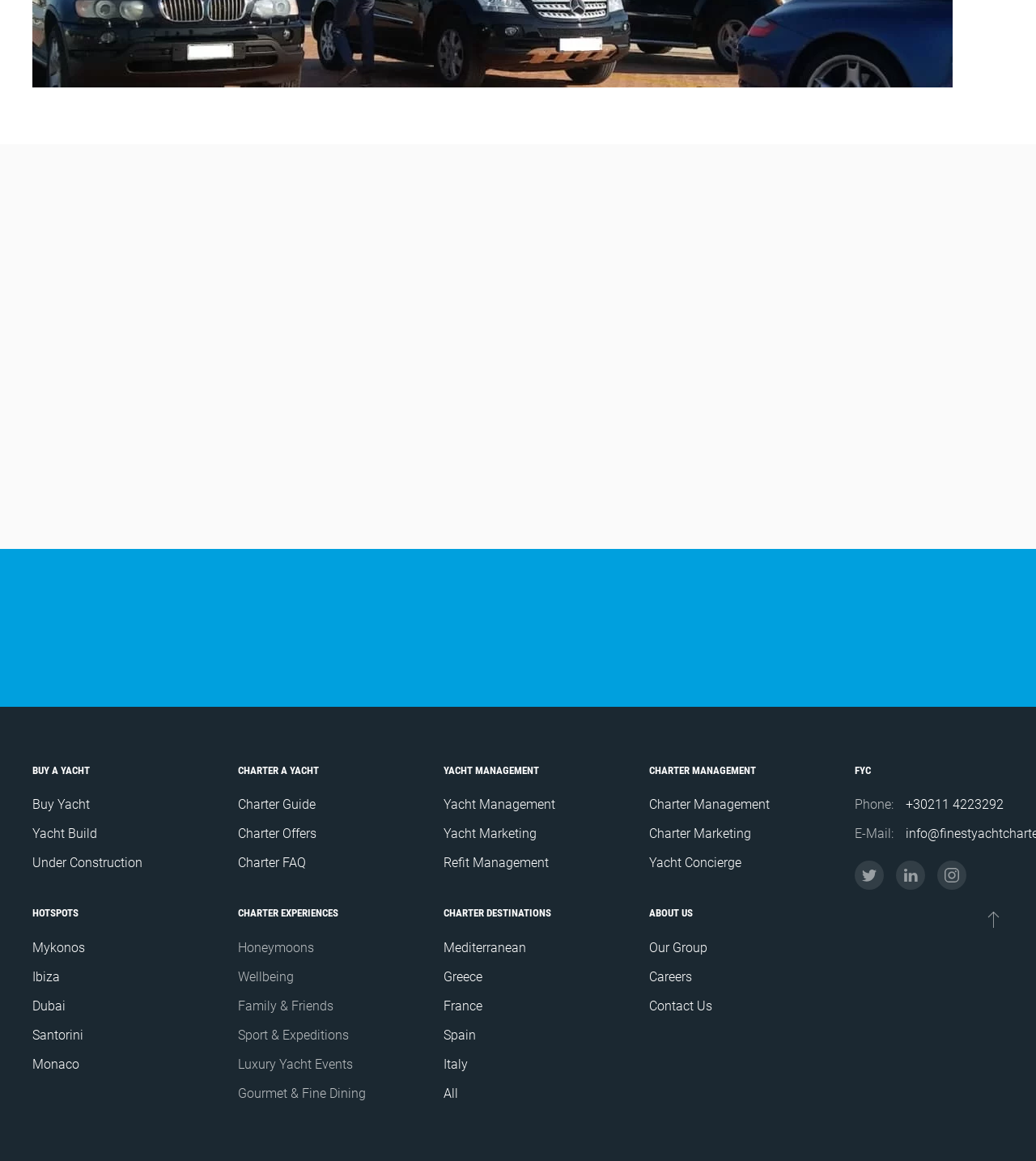Provide a short answer to the following question with just one word or phrase: What is the name of the luxury group?

Finest Luxury Group